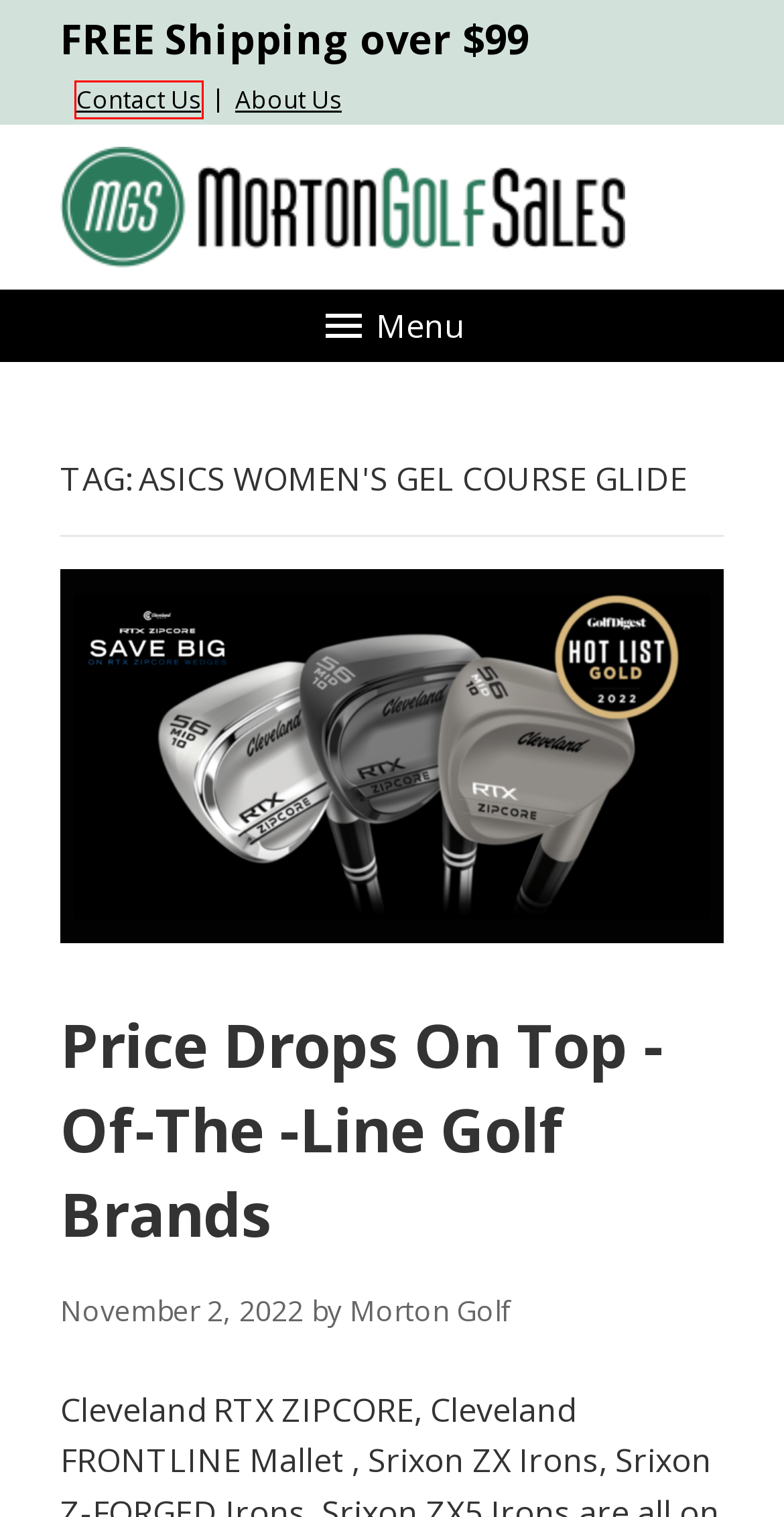You are presented with a screenshot of a webpage with a red bounding box. Select the webpage description that most closely matches the new webpage after clicking the element inside the red bounding box. The options are:
A. Morton Golf Sales Blog - Award Winning Golf Shop
B. About Us
C. Contact Us
D. Morton Golf Sales
E. Morton Golf, Author at Morton Golf Sales Blog
F. Shipping & Returns
G. Promotional Exclusions
H. Price Drops On Top -Of-The -Line Golf Brands - Morton Golf Sales Blog

C